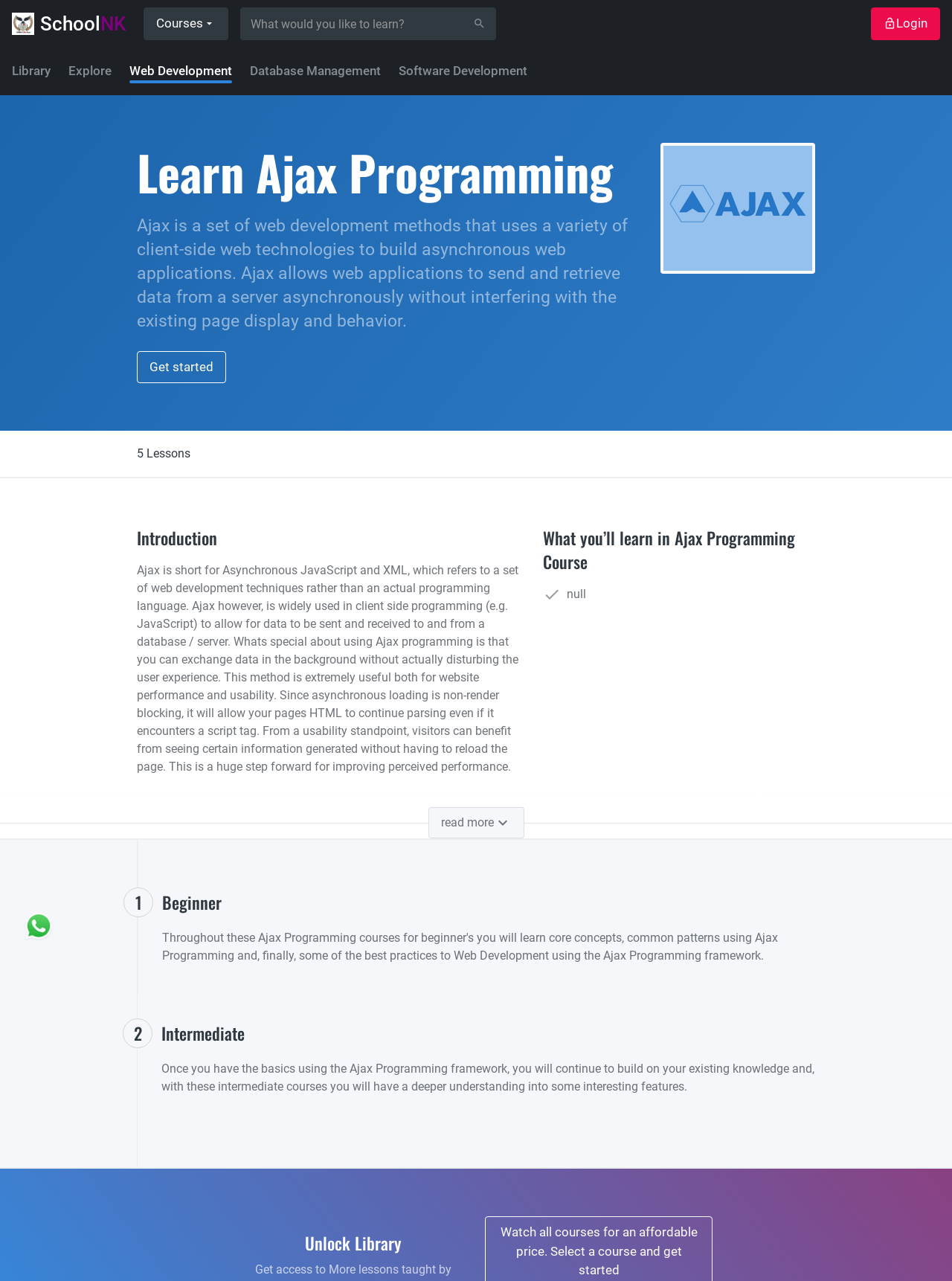Pinpoint the bounding box coordinates of the clickable element to carry out the following instruction: "Click the SchoolNK link."

[0.012, 0.007, 0.132, 0.03]